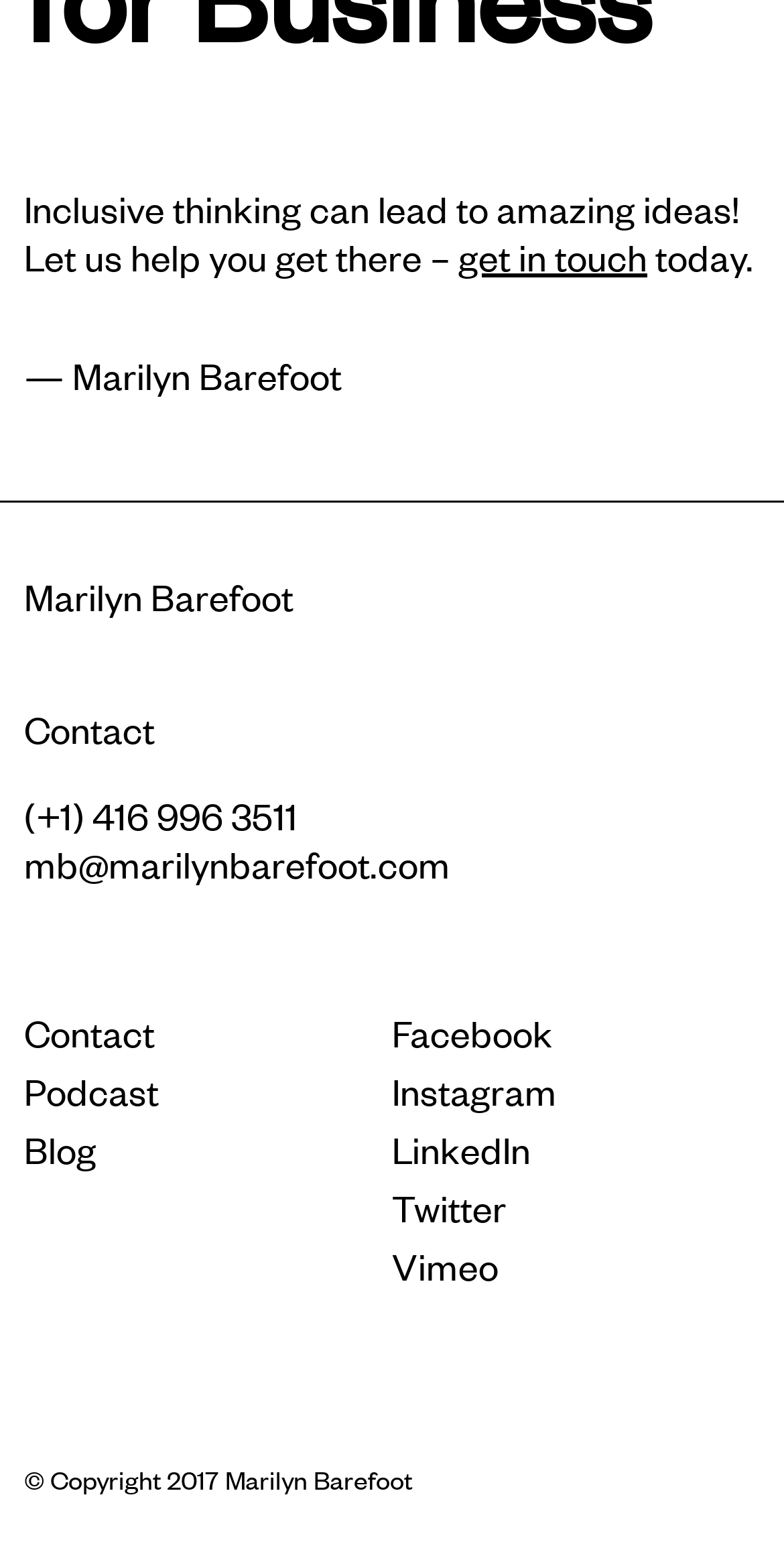Find the bounding box coordinates corresponding to the UI element with the description: "Instagram". The coordinates should be formatted as [left, top, right, bottom], with values as floats between 0 and 1.

[0.5, 0.686, 0.71, 0.718]